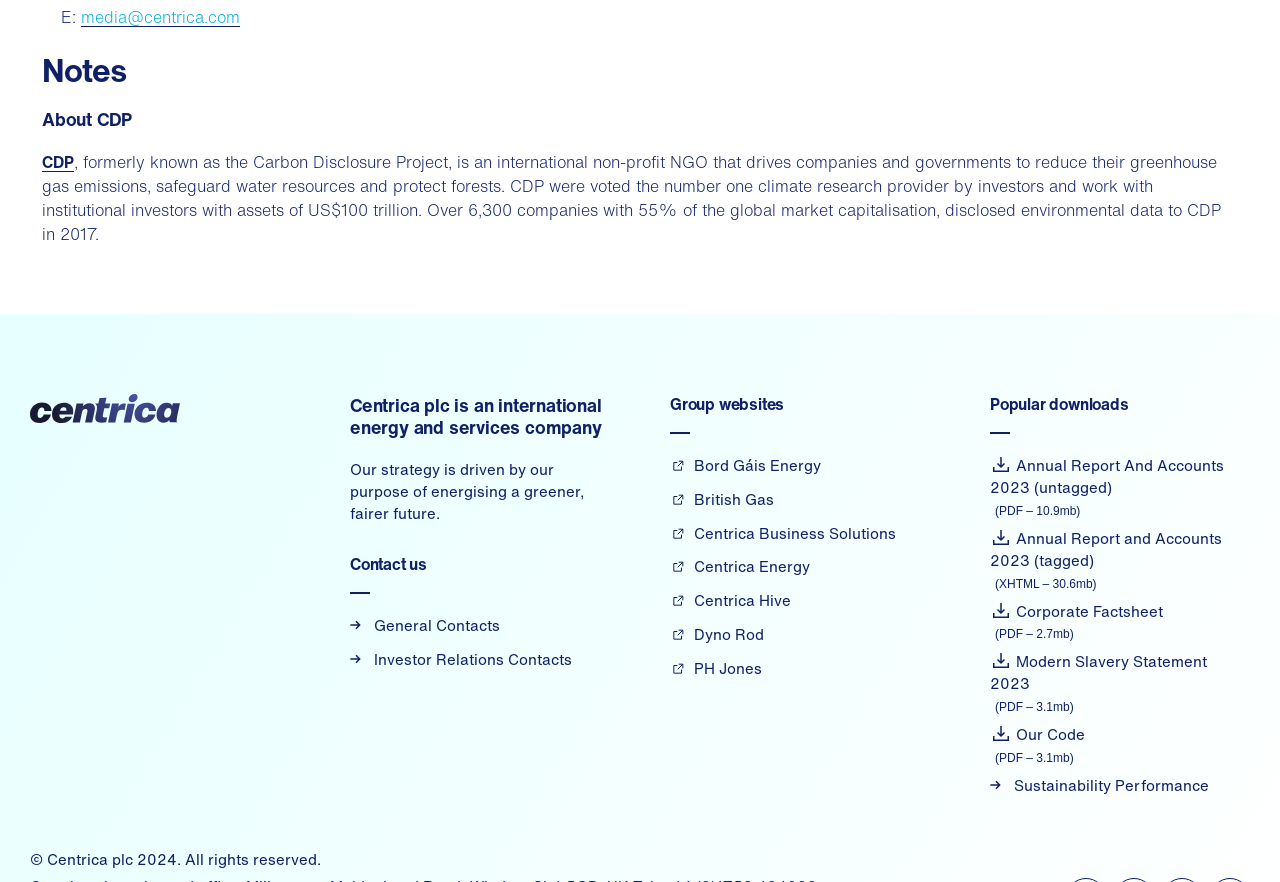What is the name of the company that owns Bord Gáis Energy?
Use the image to answer the question with a single word or phrase.

Centrica